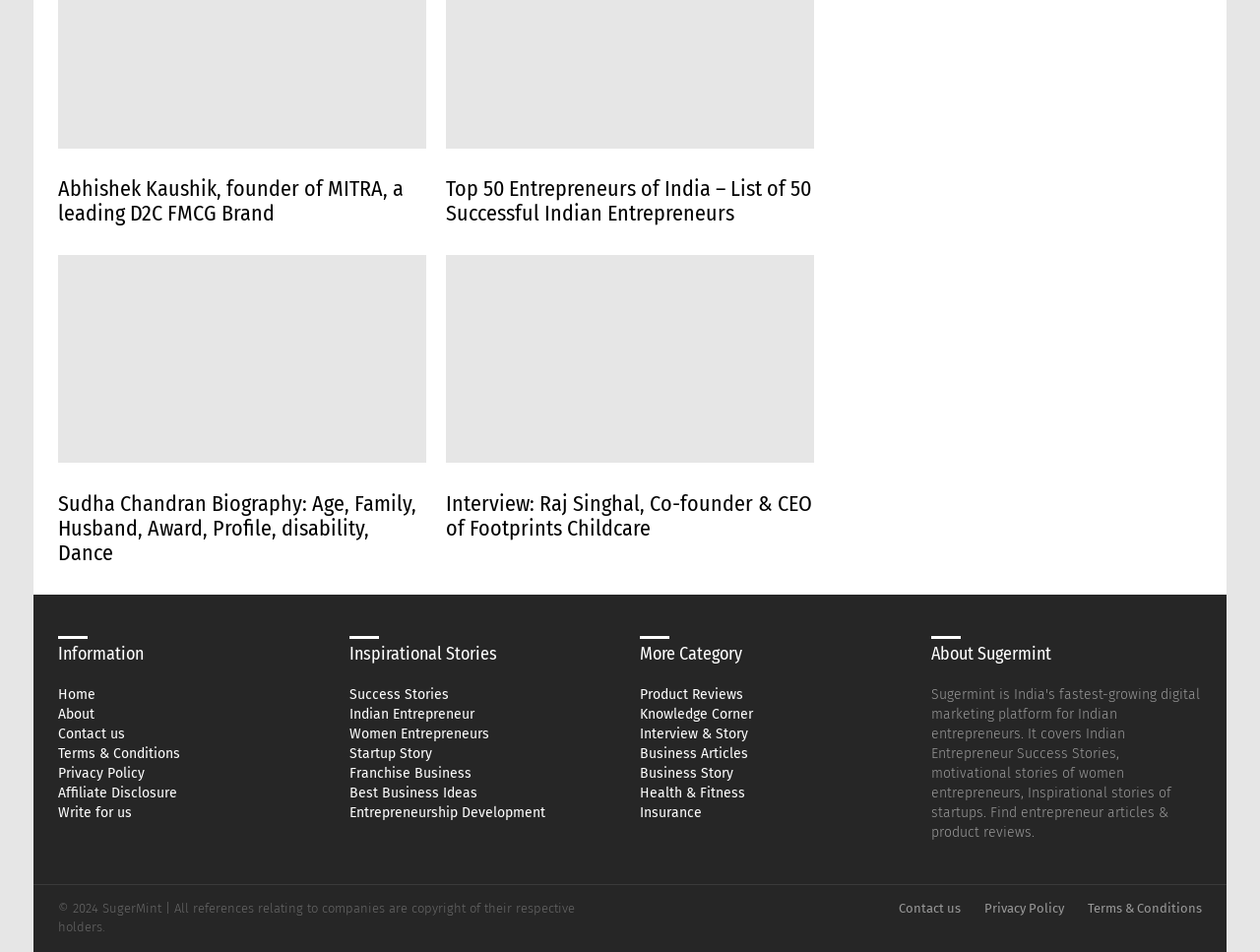Please determine the bounding box coordinates of the area that needs to be clicked to complete this task: 'Search for something'. The coordinates must be four float numbers between 0 and 1, formatted as [left, top, right, bottom].

None